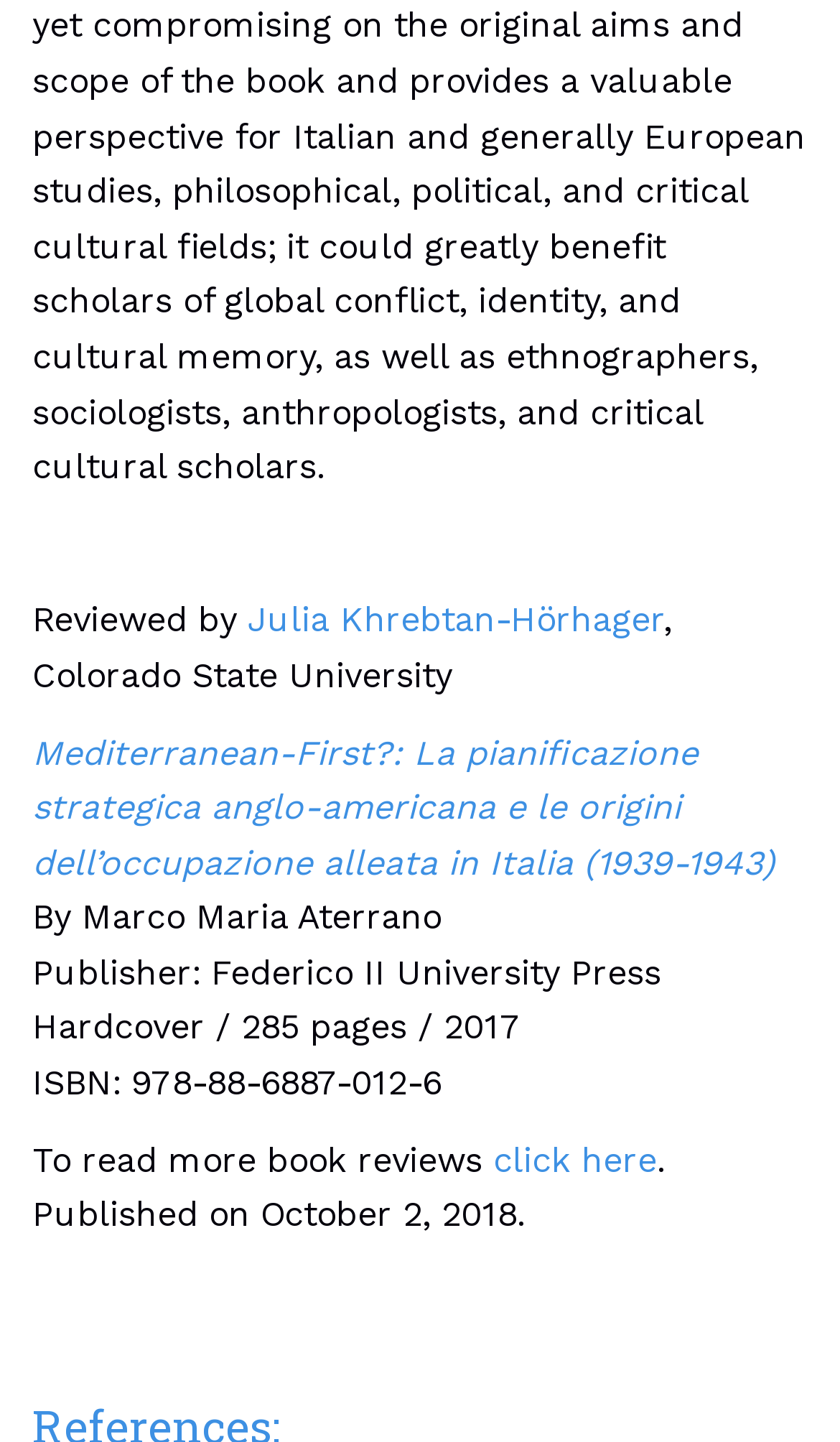Using the webpage screenshot, find the UI element described by click here. Provide the bounding box coordinates in the format (top-left x, top-left y, bottom-right x, bottom-right y), ensuring all values are floating point numbers between 0 and 1.

[0.587, 0.79, 0.782, 0.818]